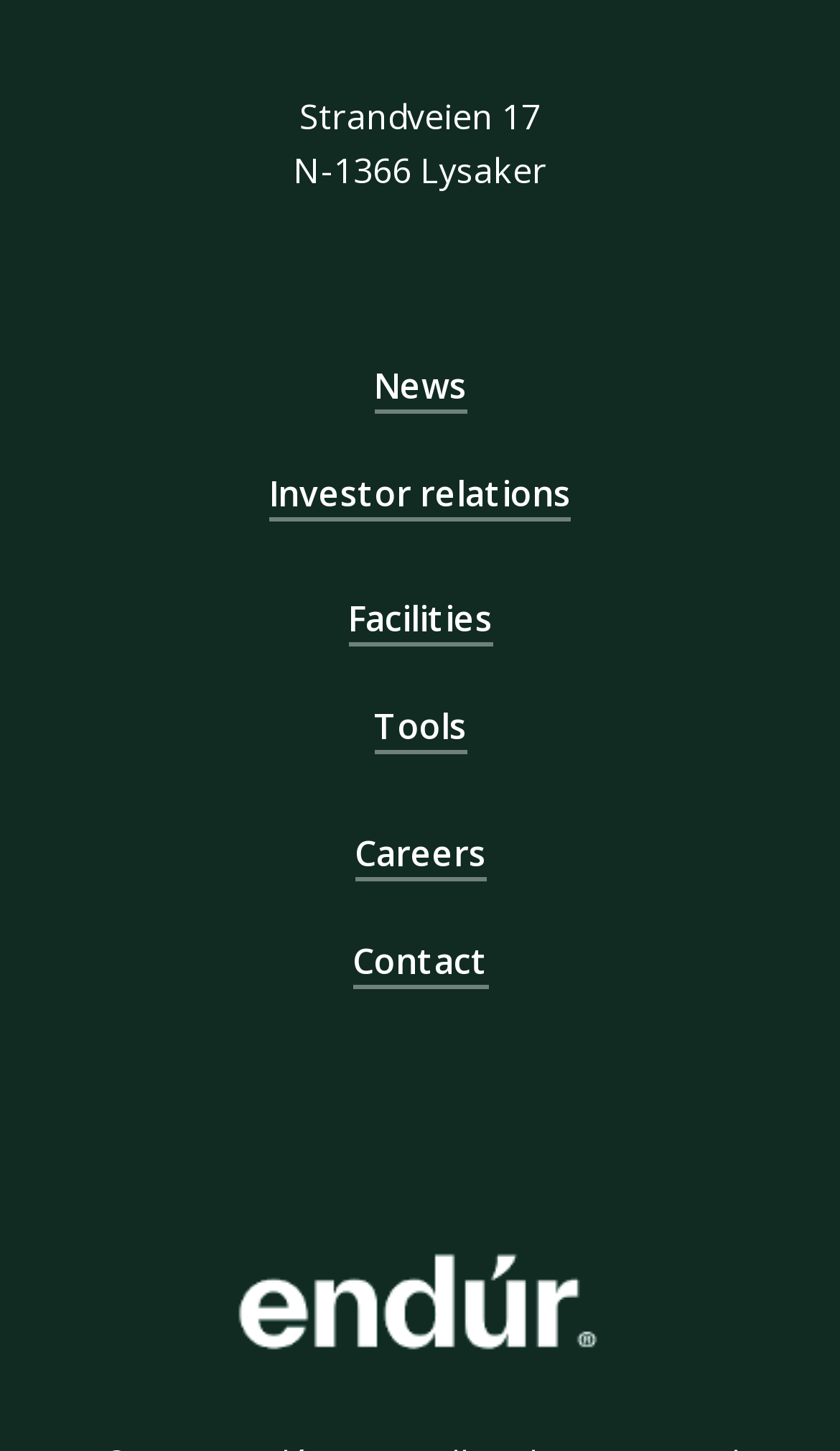Using the information in the image, give a comprehensive answer to the question: 
How many main categories are there on the webpage?

The main categories on the webpage are 'News', 'Investor relations', 'Facilities', 'Tools', 'Careers', and 'Contact'. These categories are represented as headings, each with a corresponding button. By counting the number of headings, we can determine that there are 6 main categories.